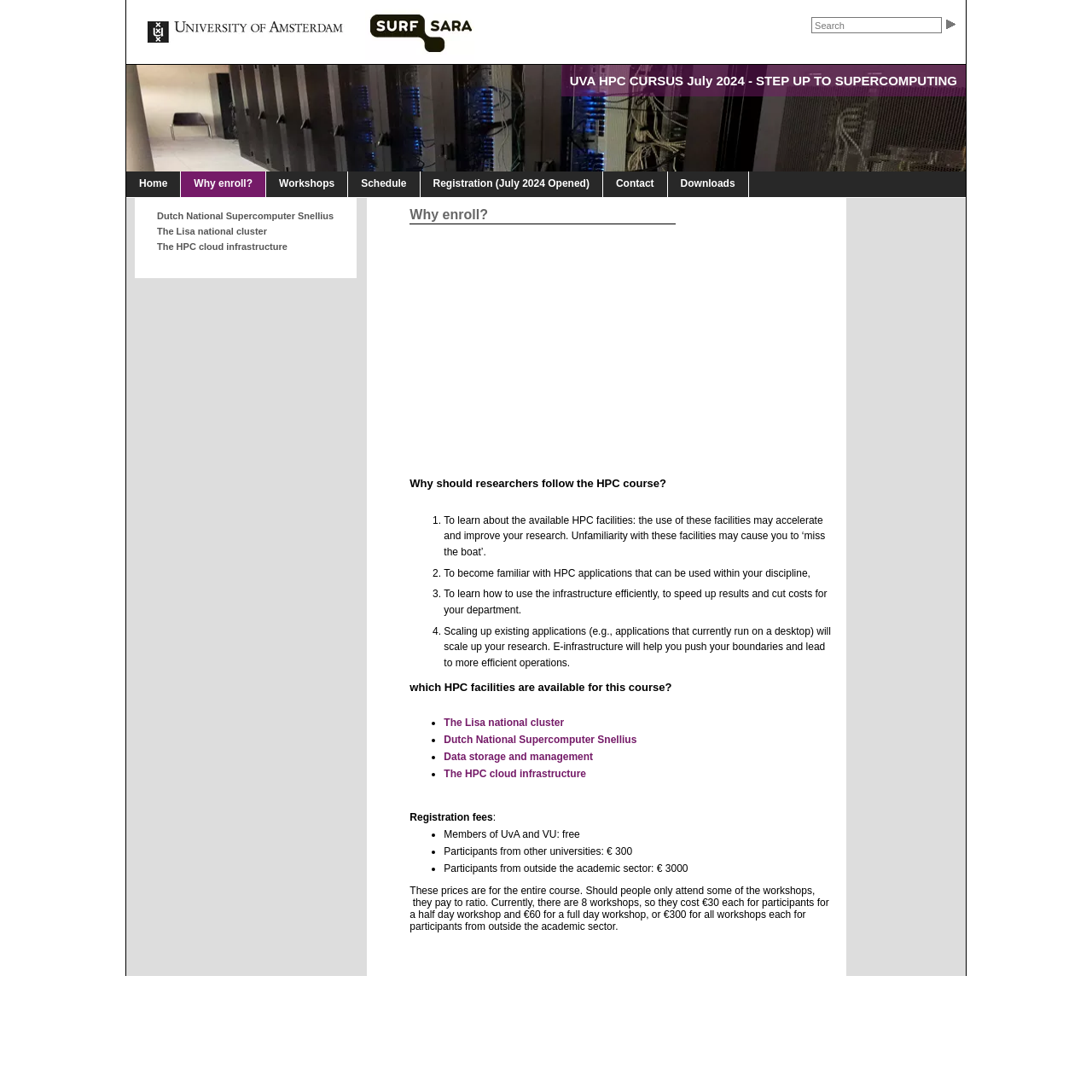Kindly determine the bounding box coordinates for the clickable area to achieve the given instruction: "Learn more about the 'Dutch National Supercomputer Snellius'".

[0.123, 0.191, 0.327, 0.205]